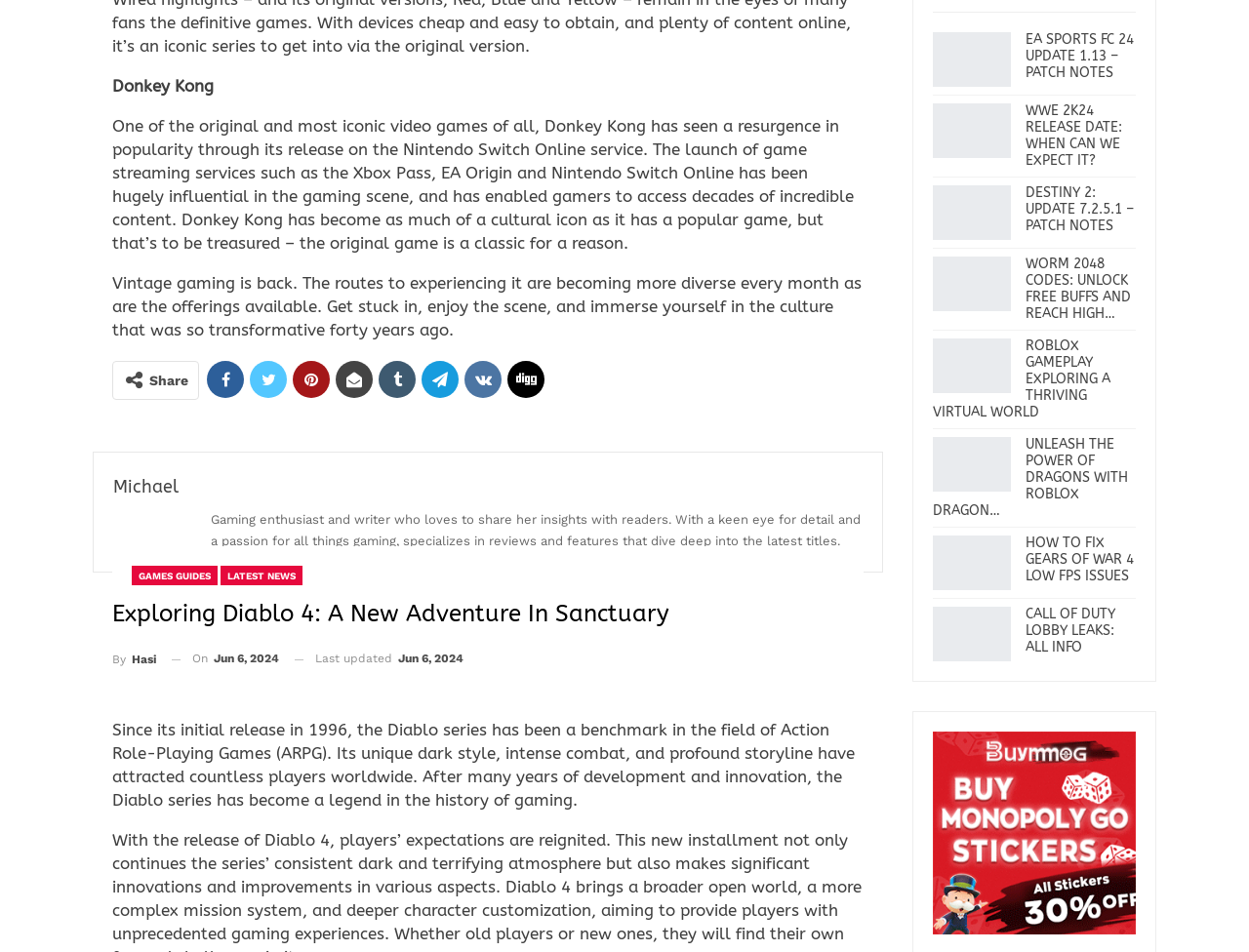What is the date of the article about Diablo 4?
Carefully examine the image and provide a detailed answer to the question.

The webpage mentions the date 'On Jun 6, 2024' as the date of the article about Diablo 4, which is indicated by the time element with the text 'On' and the date 'Jun 6, 2024'.